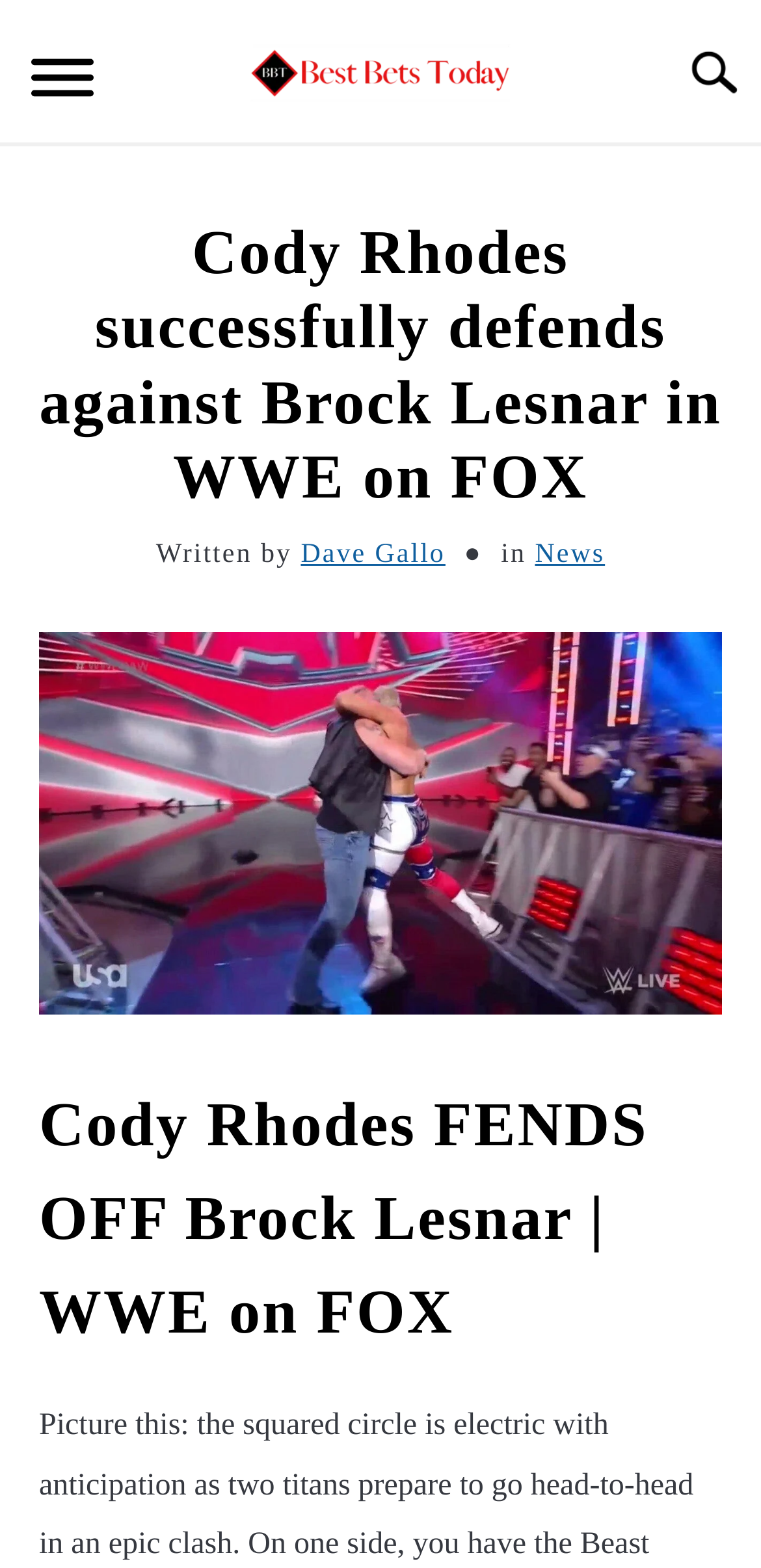Provide a one-word or short-phrase response to the question:
Is the menu button expanded?

False